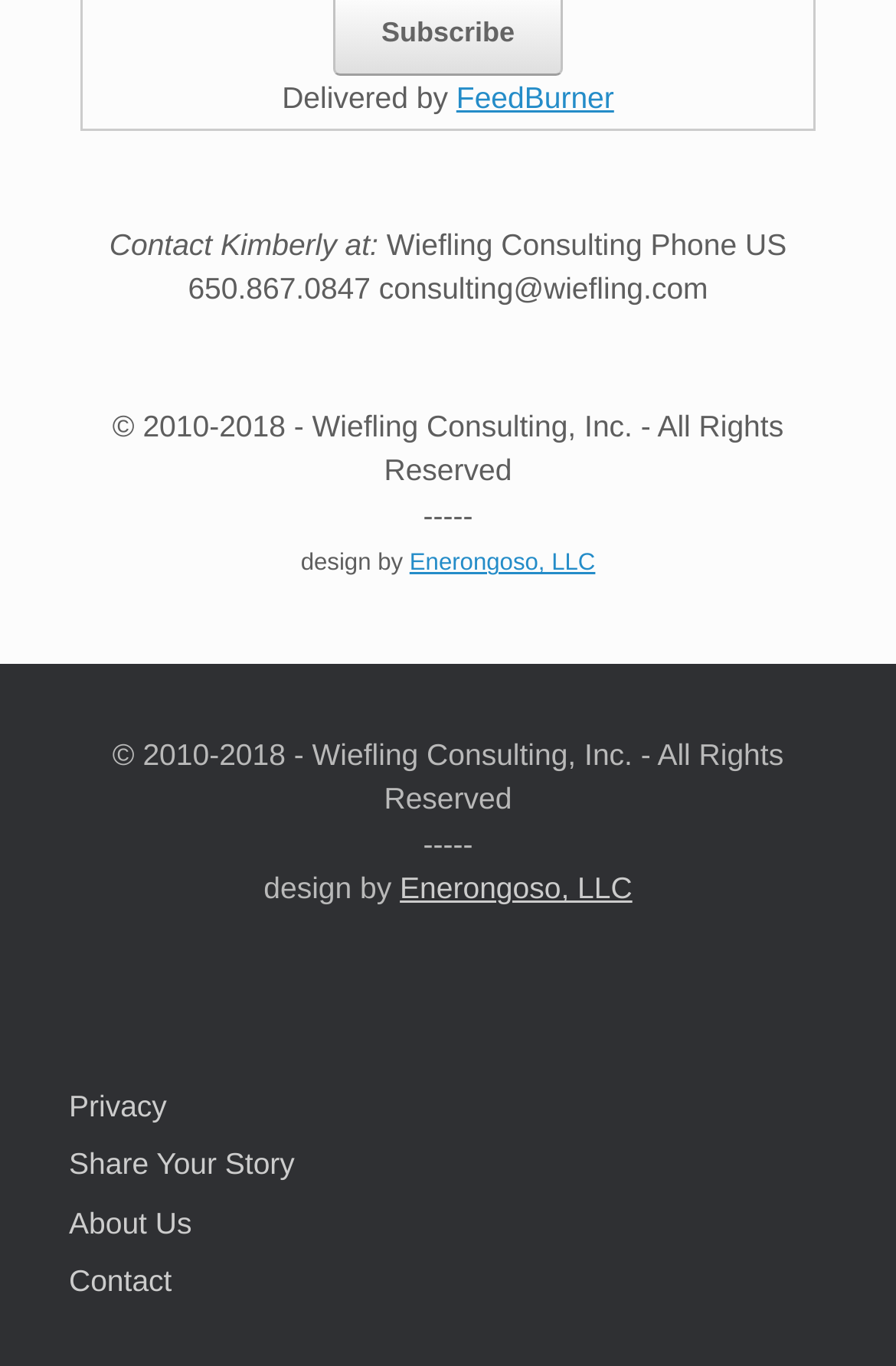Using a single word or phrase, answer the following question: 
How many links are there in the footer section?

5